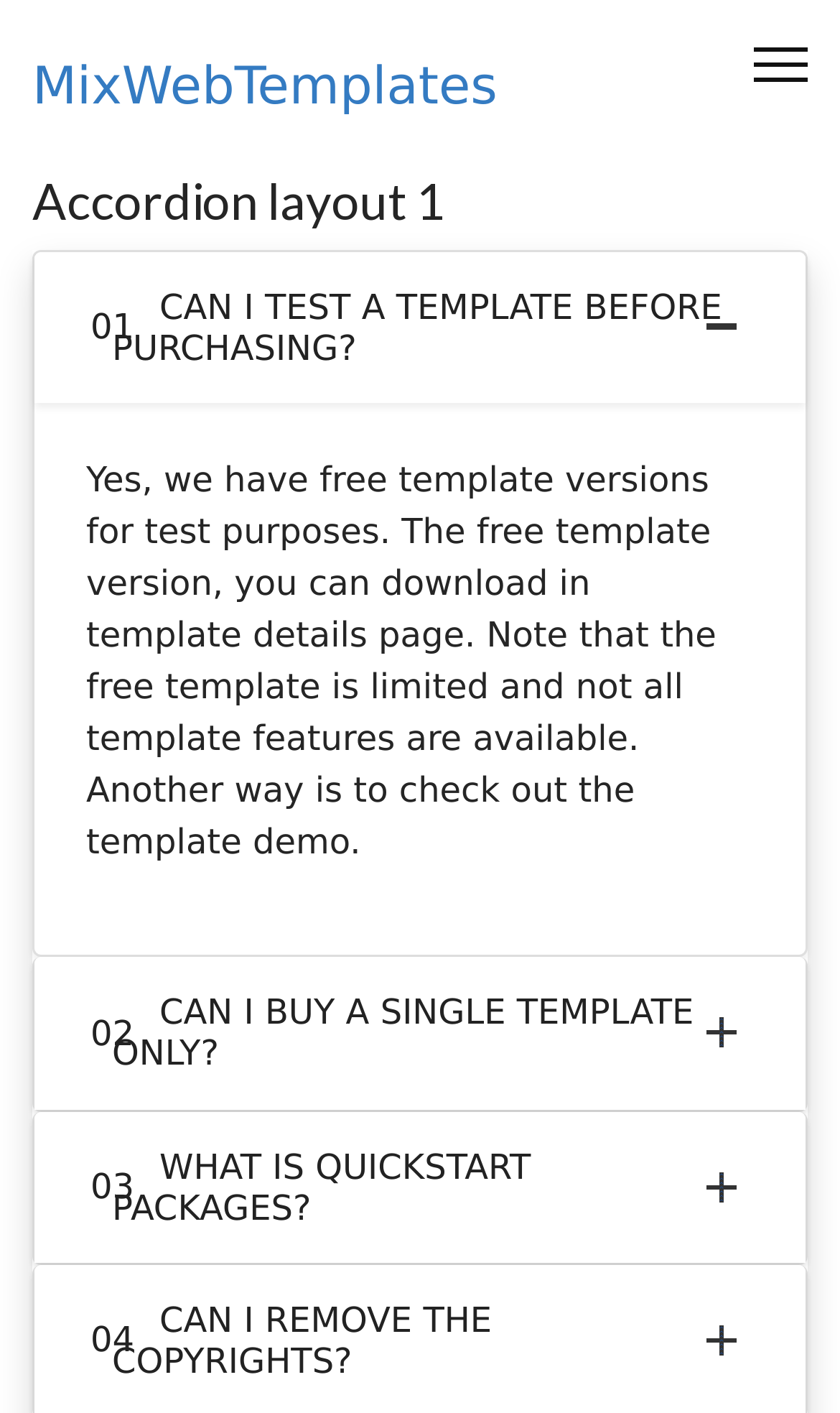What is the first FAQ about?
Look at the screenshot and respond with a single word or phrase.

Testing a template